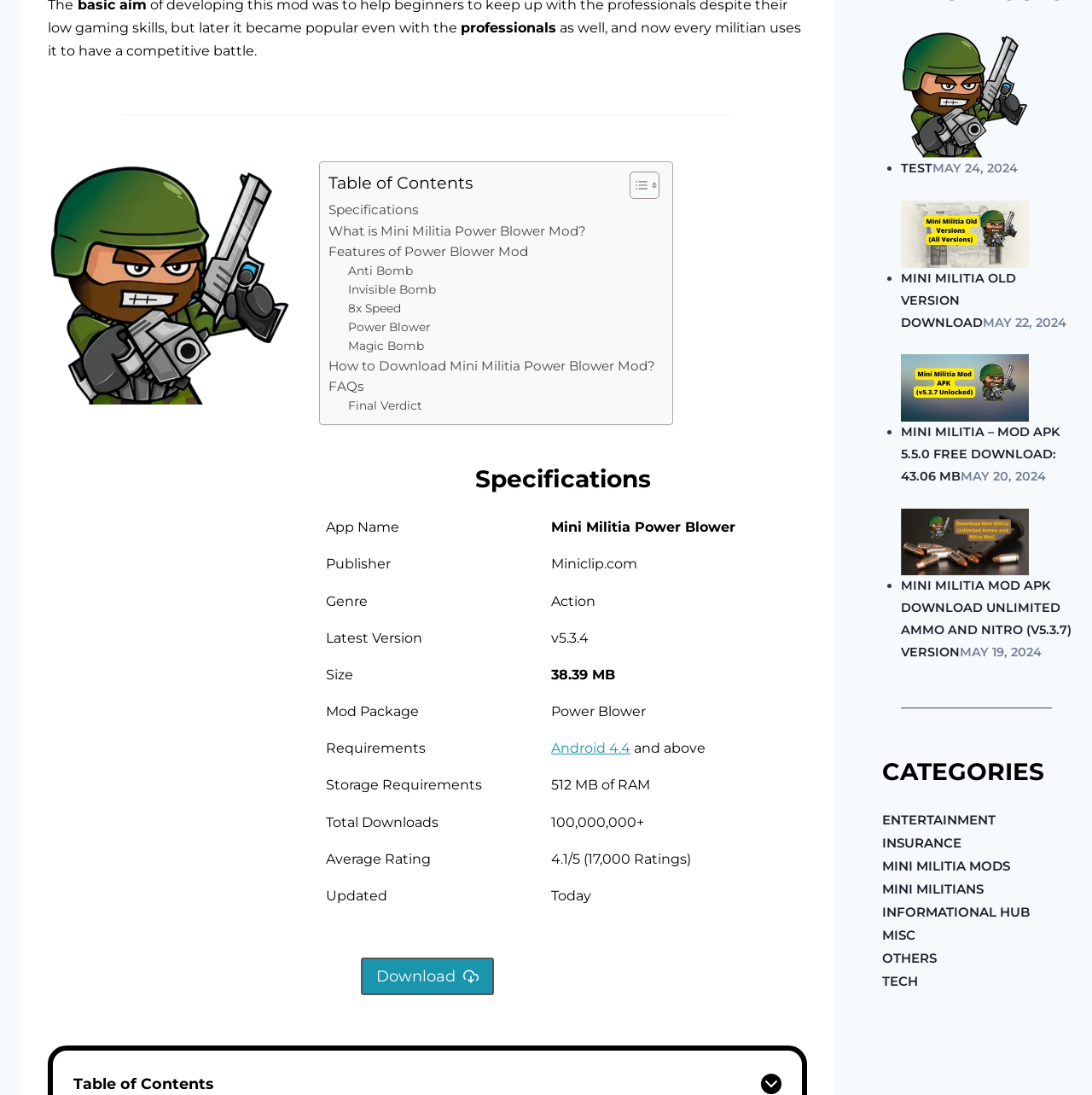Based on the provided description, "Mini Militia Mods", find the bounding box of the corresponding UI element in the screenshot.

[0.808, 0.784, 0.925, 0.798]